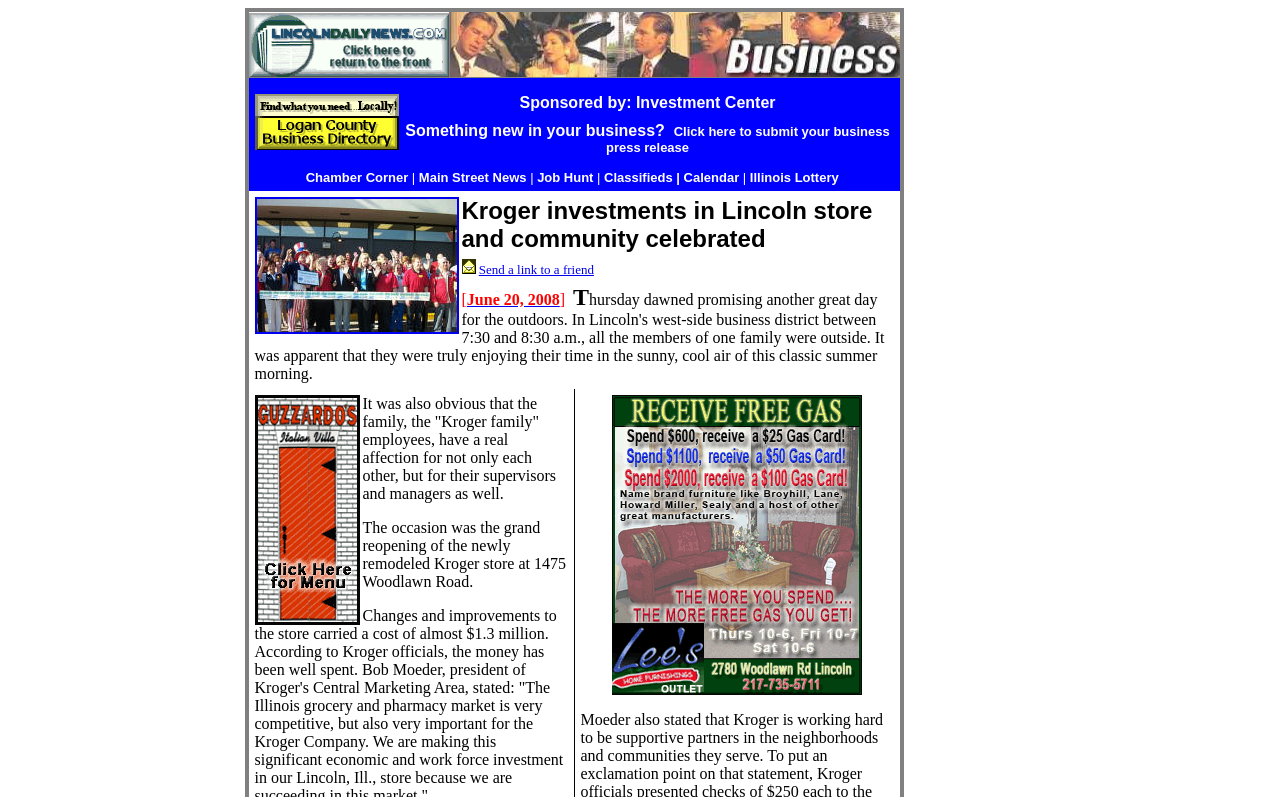Identify the bounding box coordinates for the UI element that matches this description: "June 20, 2008".

[0.365, 0.365, 0.437, 0.386]